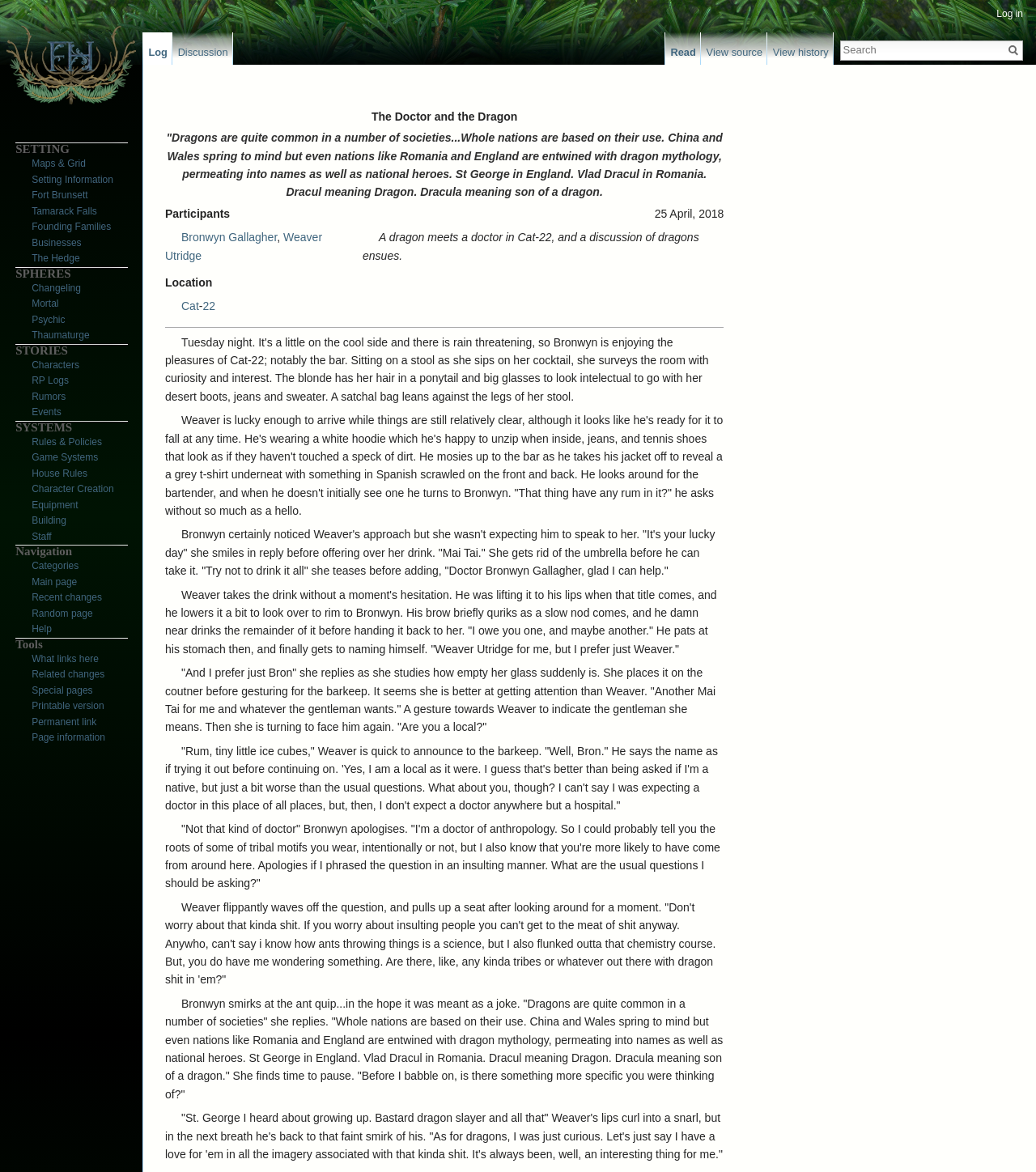Please provide a brief answer to the question using only one word or phrase: 
What is the name of the doctor in the discussion?

The Doctor